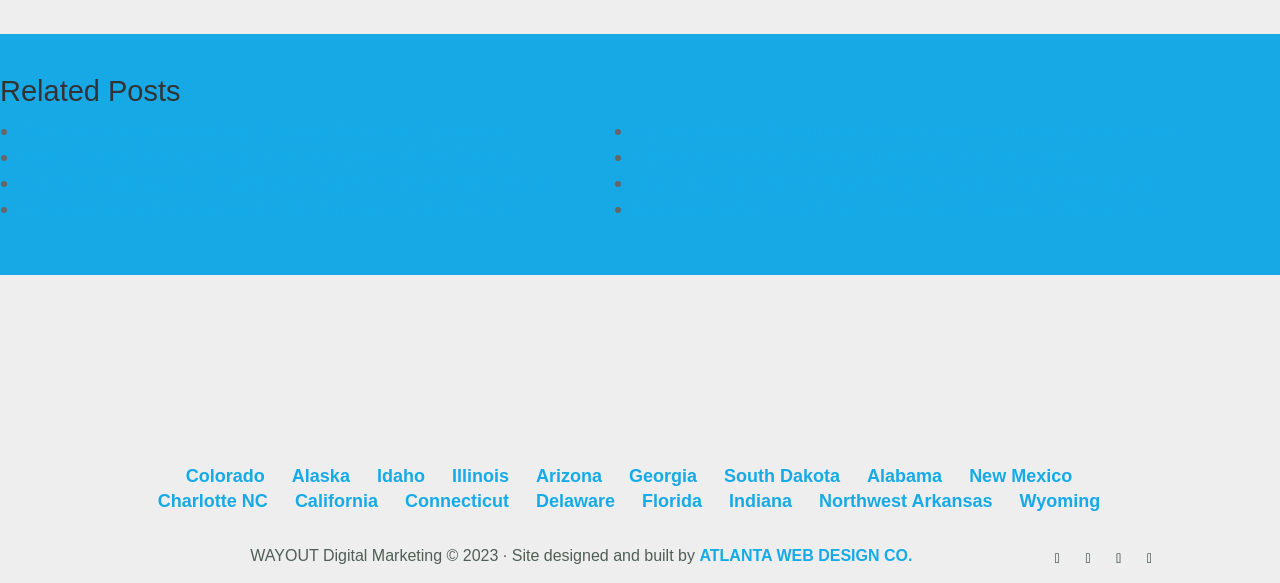Please identify the bounding box coordinates of the clickable element to fulfill the following instruction: "Click on 'The Best Email Marketing Strategy For HVAC Business'". The coordinates should be four float numbers between 0 and 1, i.e., [left, top, right, bottom].

[0.016, 0.207, 0.399, 0.244]